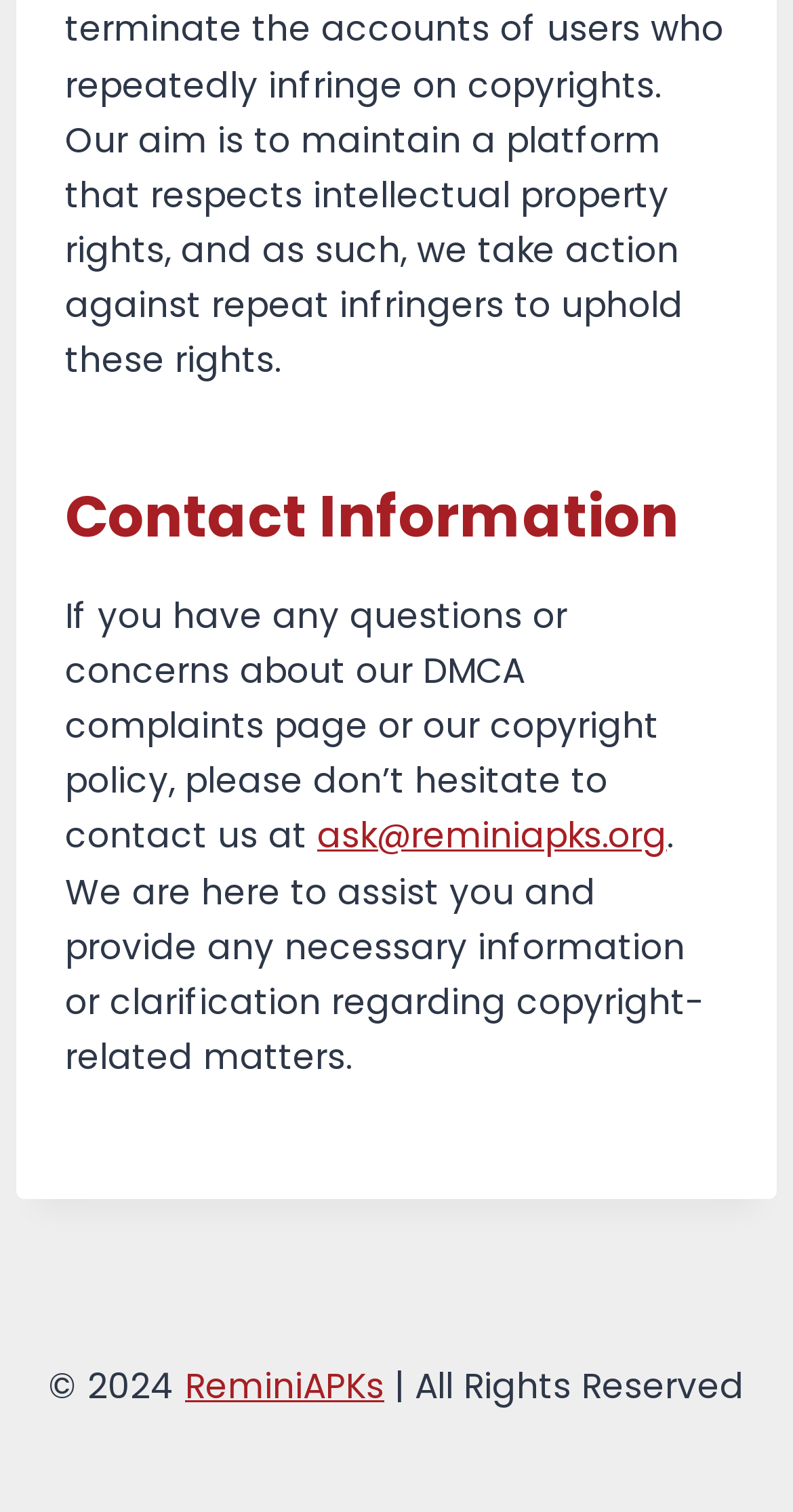Identify the bounding box coordinates for the UI element mentioned here: "Announcement". Provide the coordinates as four float values between 0 and 1, i.e., [left, top, right, bottom].

None